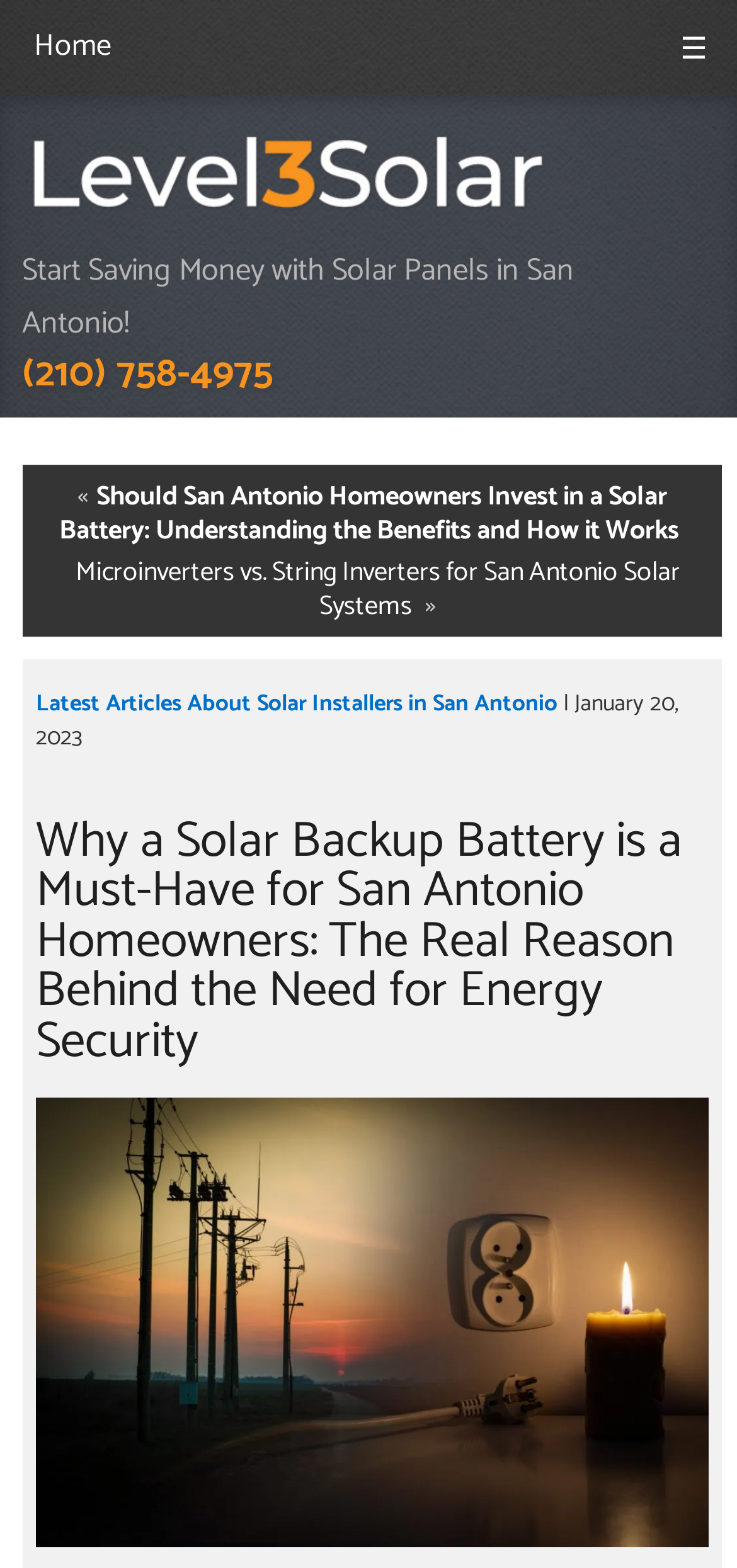What is the topic of the latest article?
Based on the image, respond with a single word or phrase.

Solar Installers in San Antonio